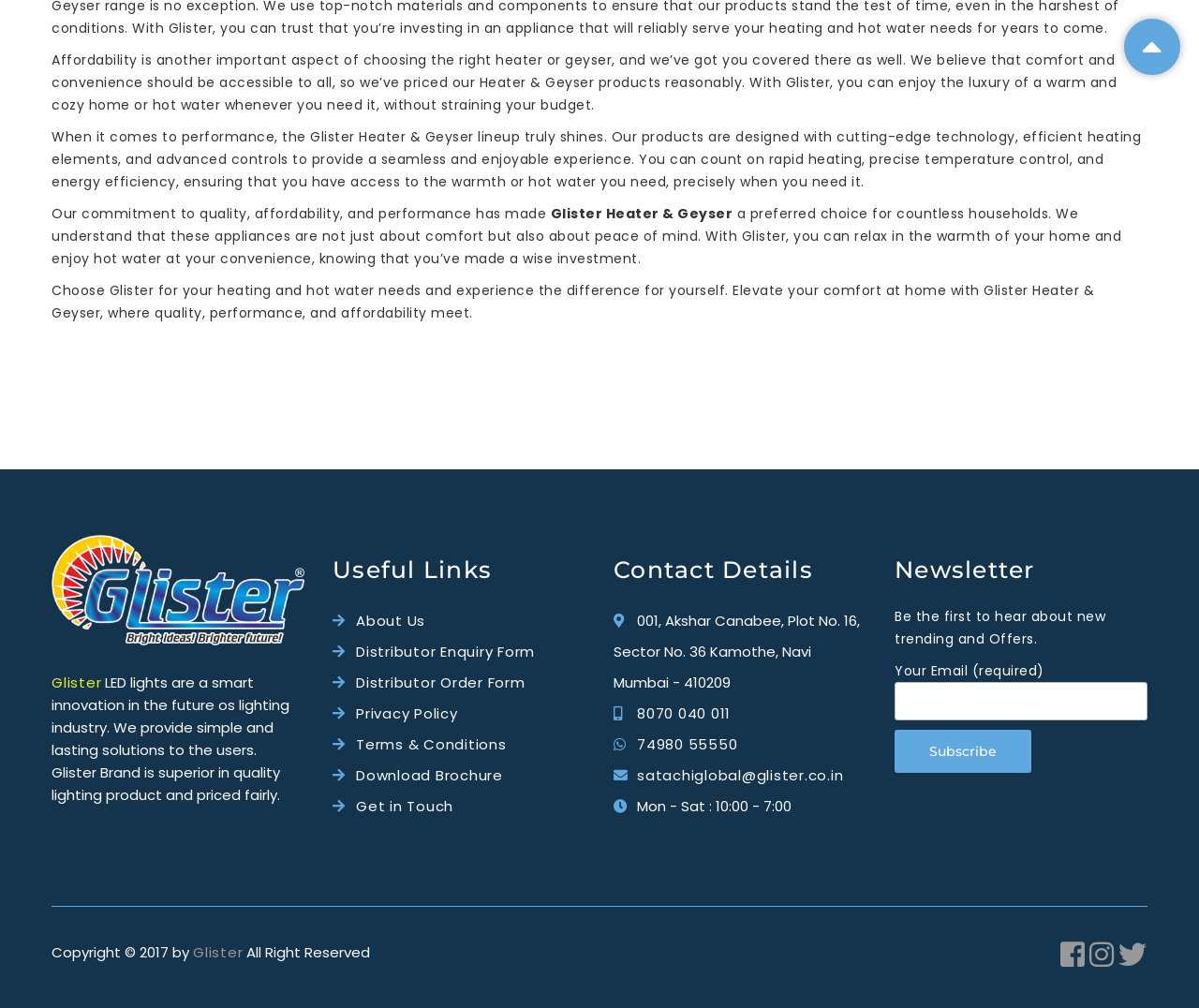Locate the bounding box coordinates of the area that needs to be clicked to fulfill the following instruction: "Click on the 'Subscribe' button". The coordinates should be in the format of four float numbers between 0 and 1, namely [left, top, right, bottom].

[0.746, 0.724, 0.86, 0.767]